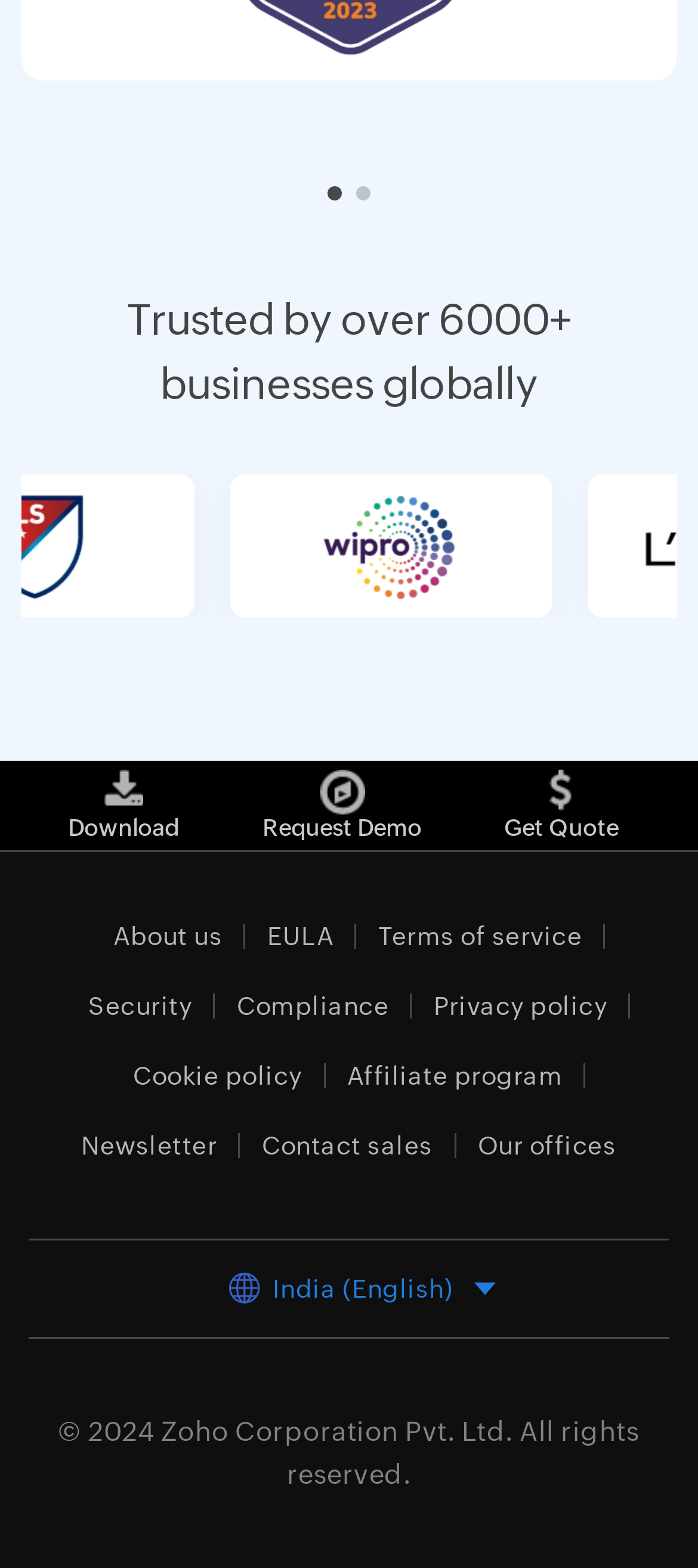Determine the bounding box coordinates for the element that should be clicked to follow this instruction: "Go to slide 1". The coordinates should be given as four float numbers between 0 and 1, in the format [left, top, right, bottom].

[0.469, 0.118, 0.49, 0.128]